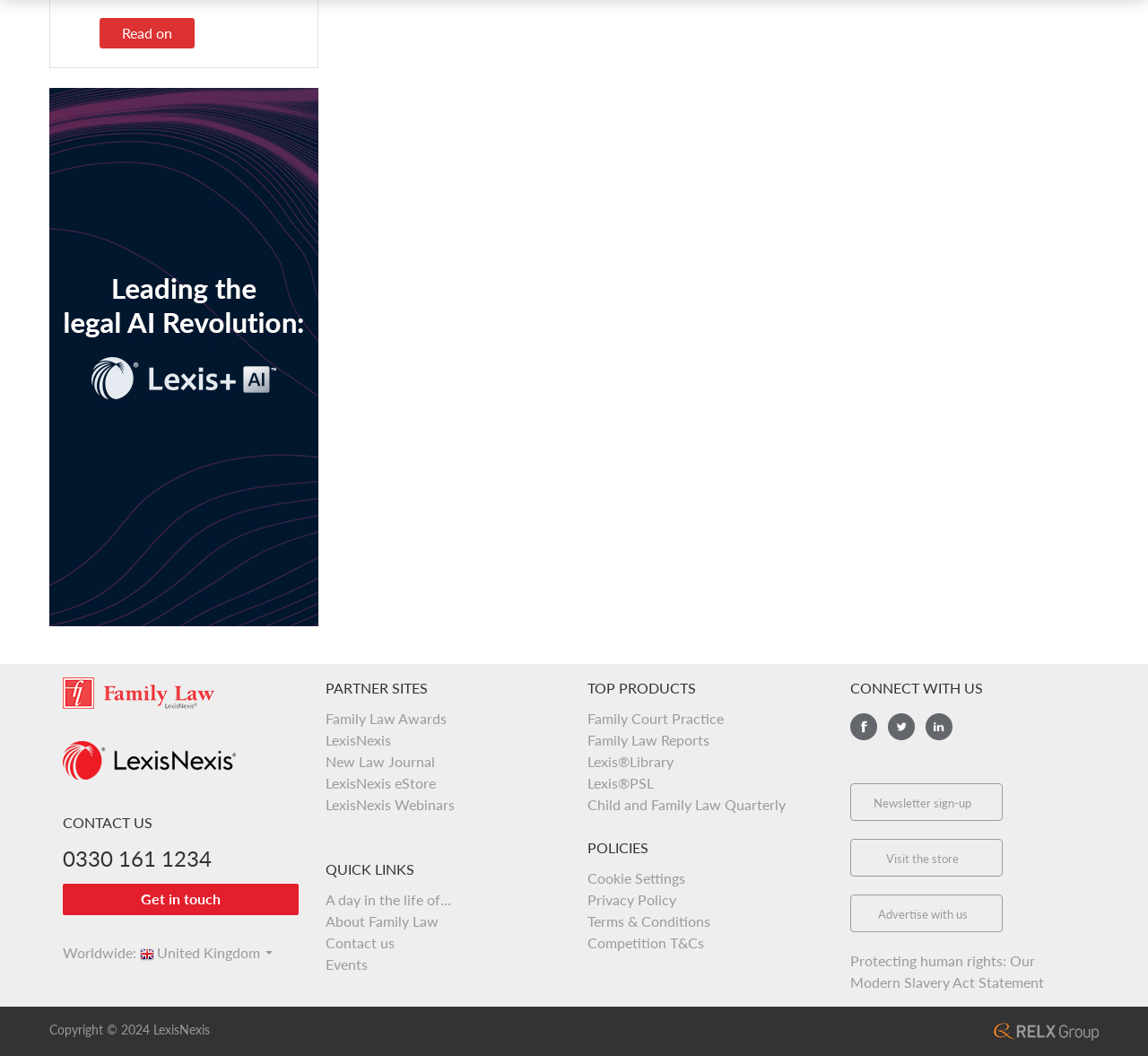Please identify the bounding box coordinates of the element that needs to be clicked to perform the following instruction: "Get in touch with us".

[0.055, 0.837, 0.26, 0.867]